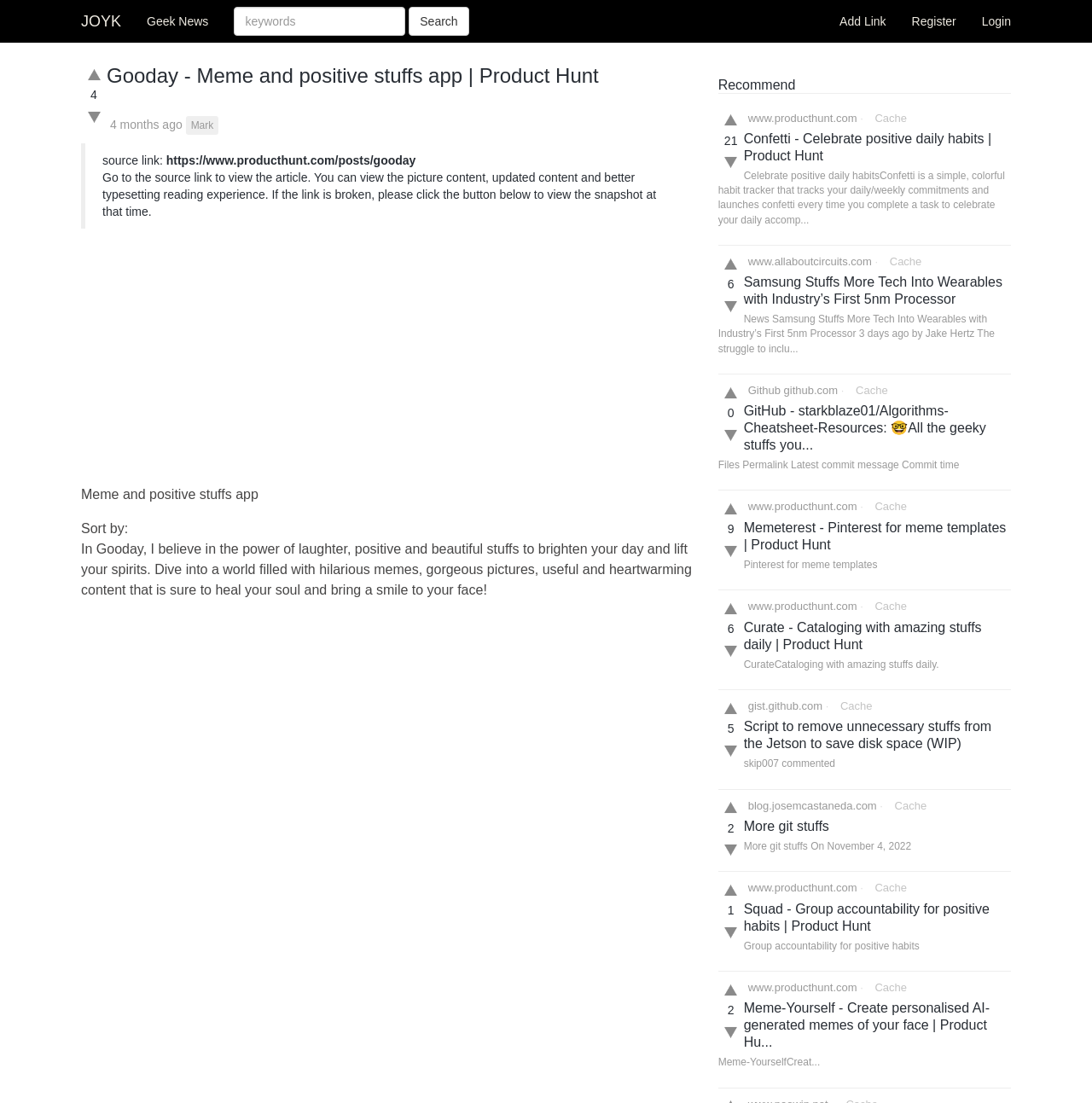Given the description of the UI element: "name="keywords" placeholder="keywords"", predict the bounding box coordinates in the form of [left, top, right, bottom], with each value being a float between 0 and 1.

[0.214, 0.006, 0.371, 0.032]